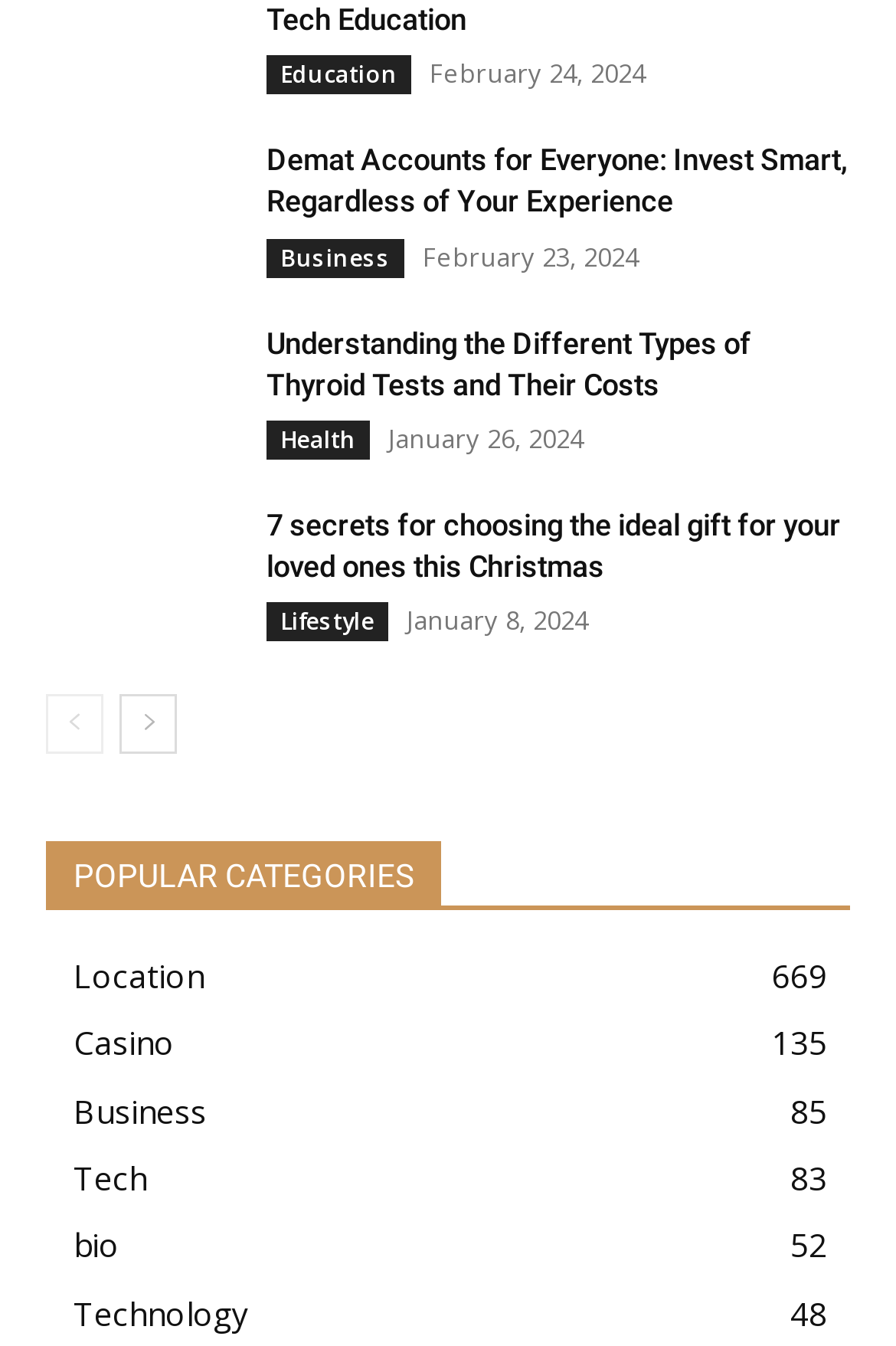Give a one-word or short phrase answer to this question: 
What is the category of the article '7 secrets for choosing the ideal gift for your loved ones this Christmas'?

Lifestyle